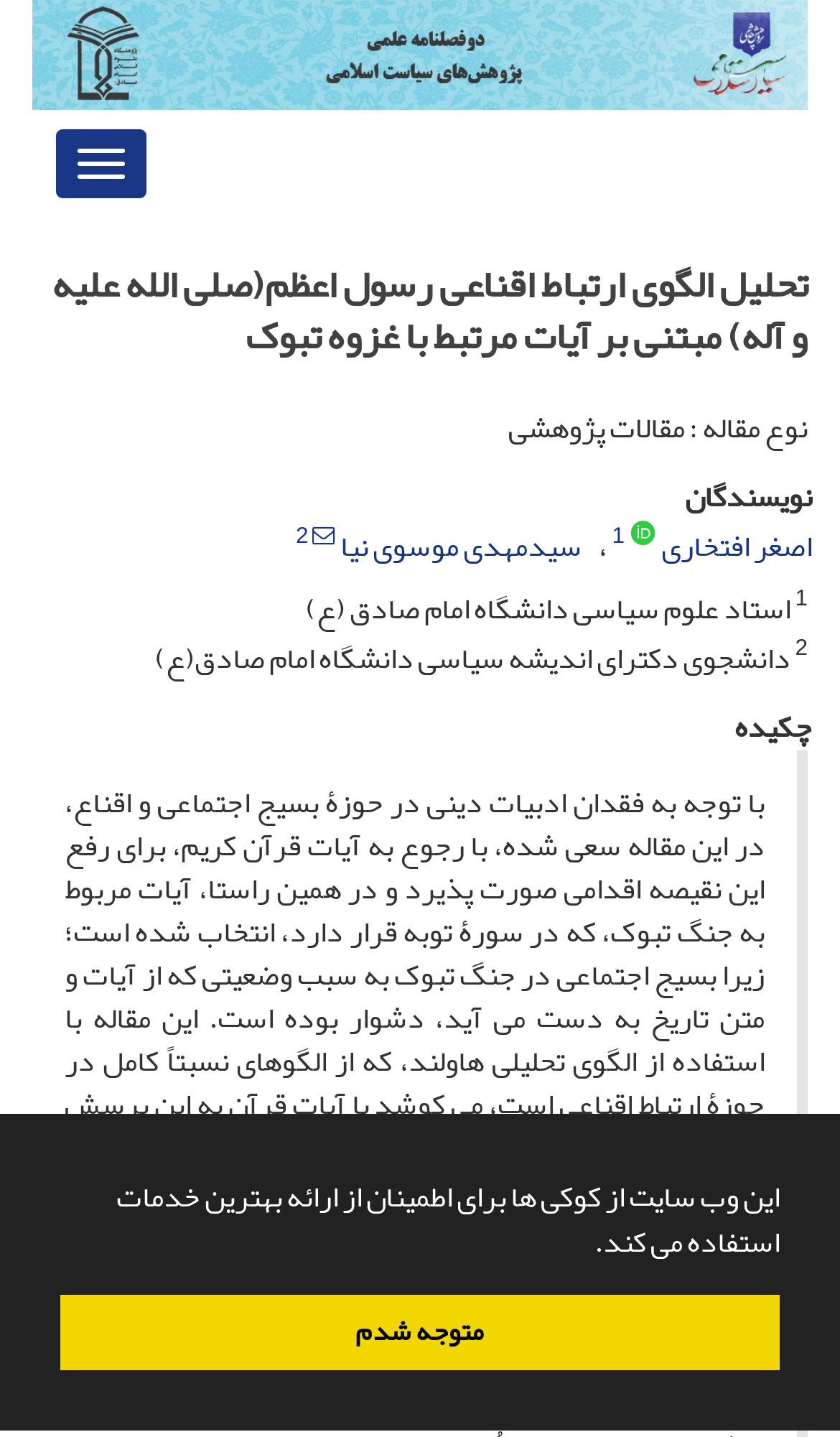From the element description 2, predict the bounding box coordinates of the UI element. The coordinates must be specified in the format (top-left x, top-left y, bottom-right x, bottom-right y) and should be within the 0 to 1 range.

[0.352, 0.359, 0.367, 0.389]